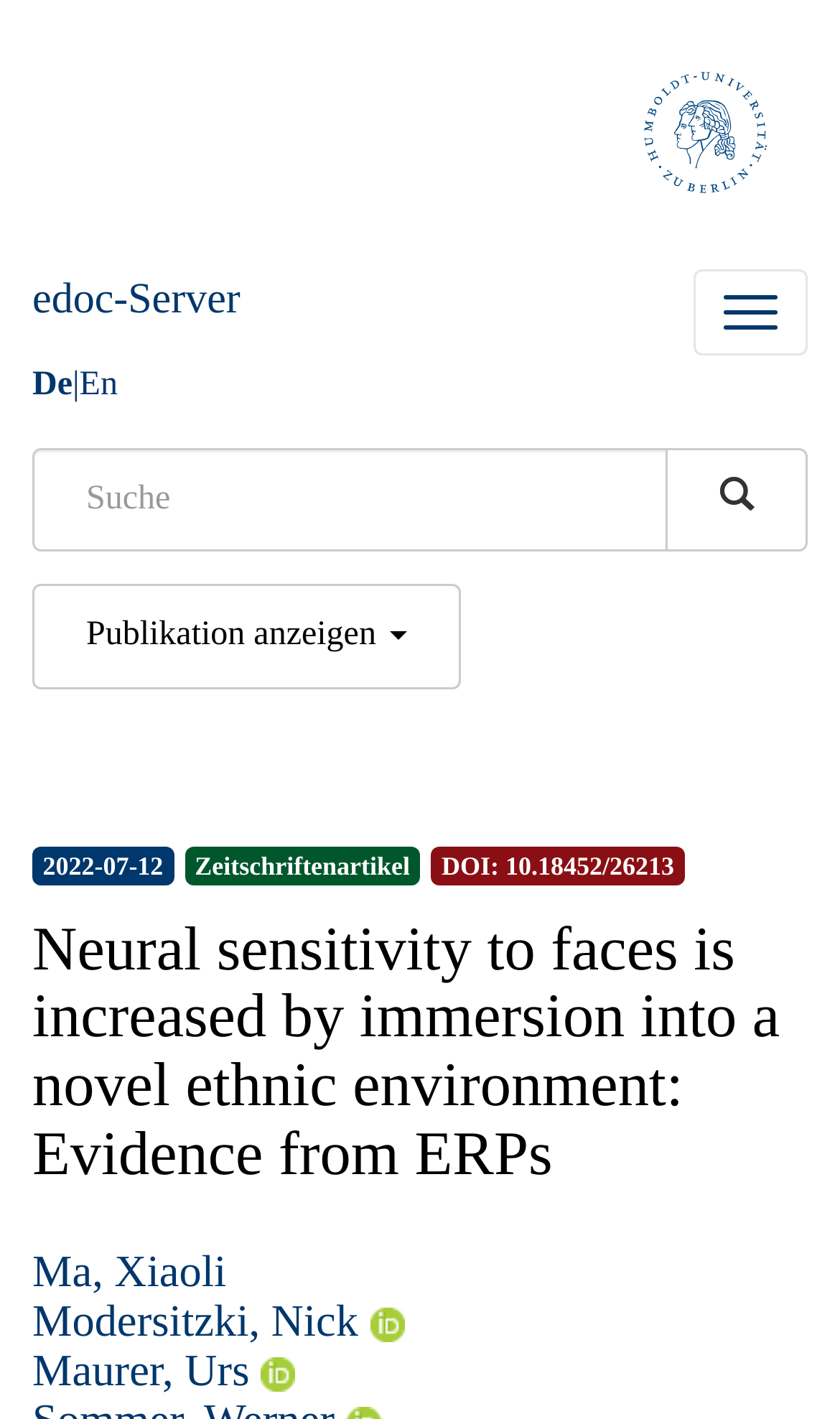Using the provided element description, identify the bounding box coordinates as (top-left x, top-left y, bottom-right x, bottom-right y). Ensure all values are between 0 and 1. Description: en

[0.095, 0.258, 0.14, 0.284]